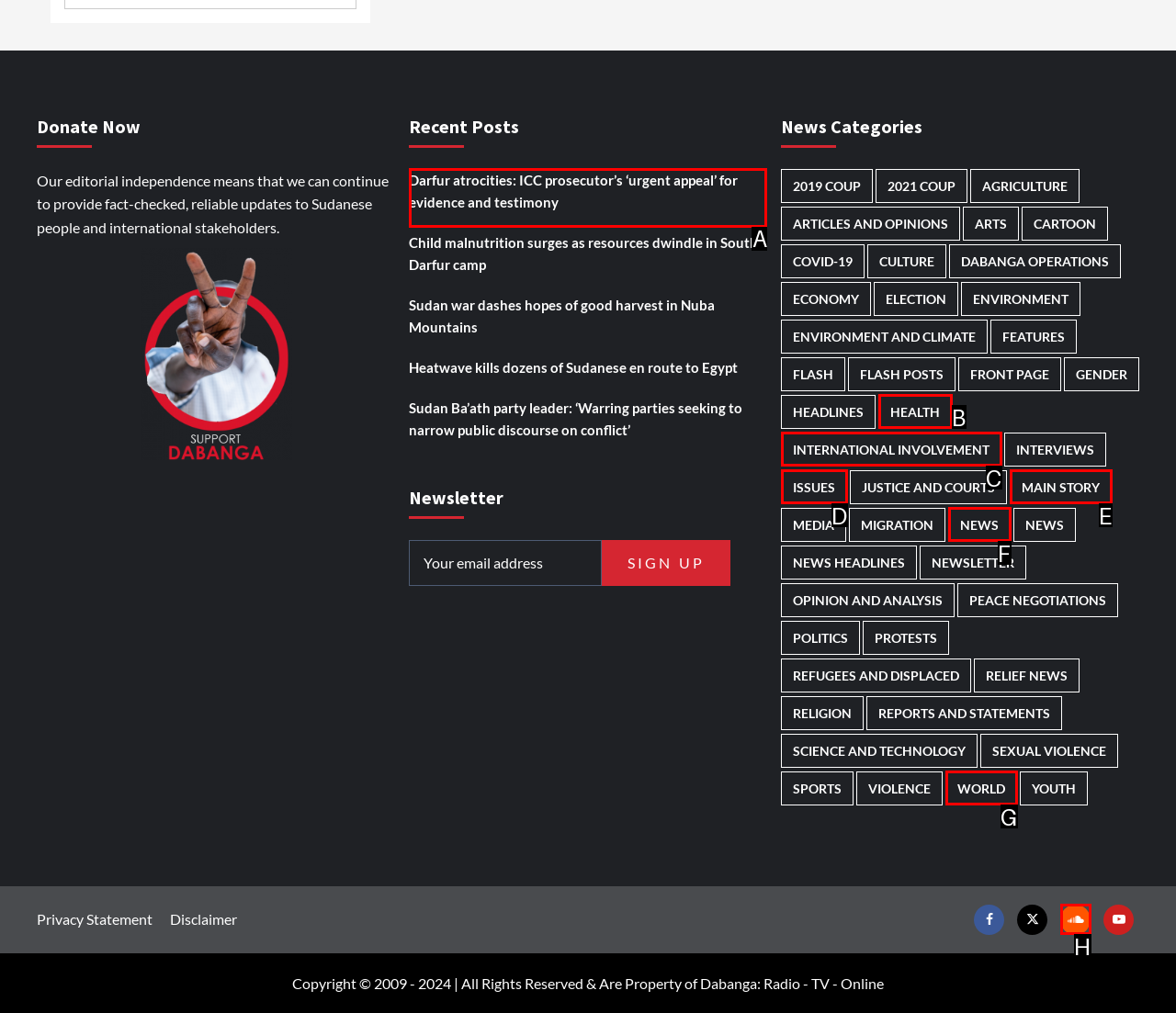Please indicate which HTML element to click in order to fulfill the following task: Read the article about Darfur atrocities Respond with the letter of the chosen option.

A